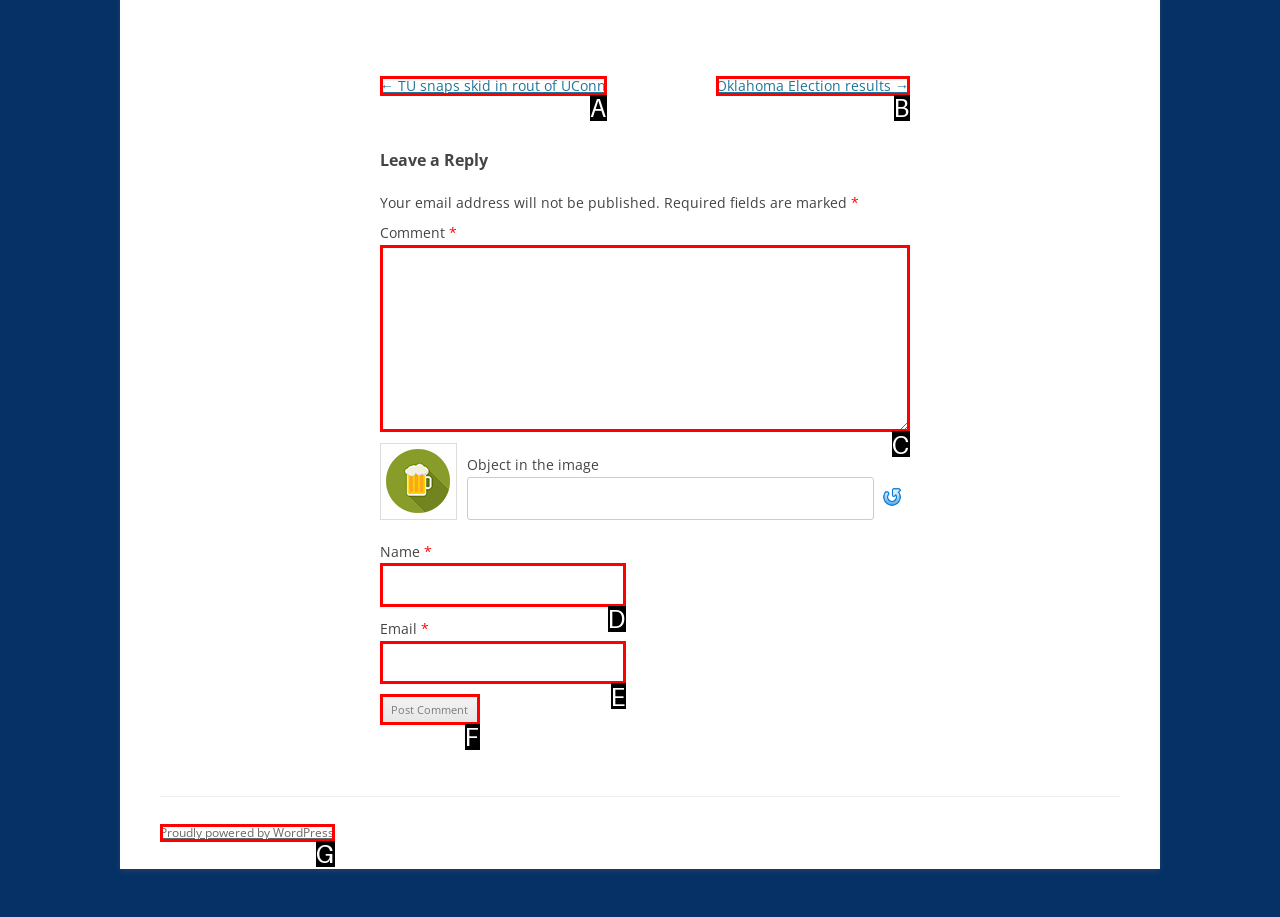Find the option that aligns with: name="submit" value="Post Comment"
Provide the letter of the corresponding option.

F